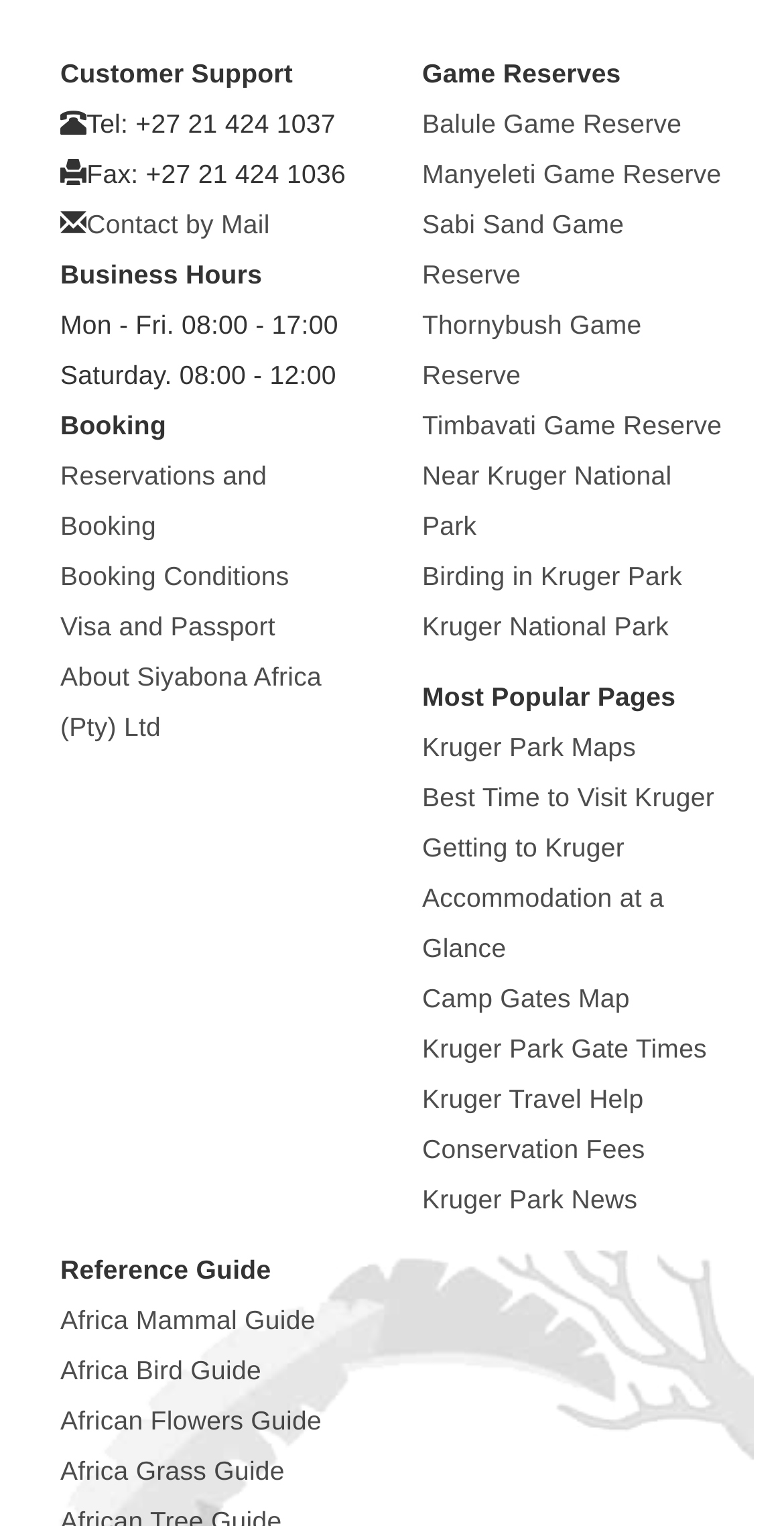What are the business hours on Saturdays?
Can you offer a detailed and complete answer to this question?

The business hours on Saturdays can be found in the 'Business Hours' section, which lists the hours as 'Saturday. 08:00 - 12:00'.